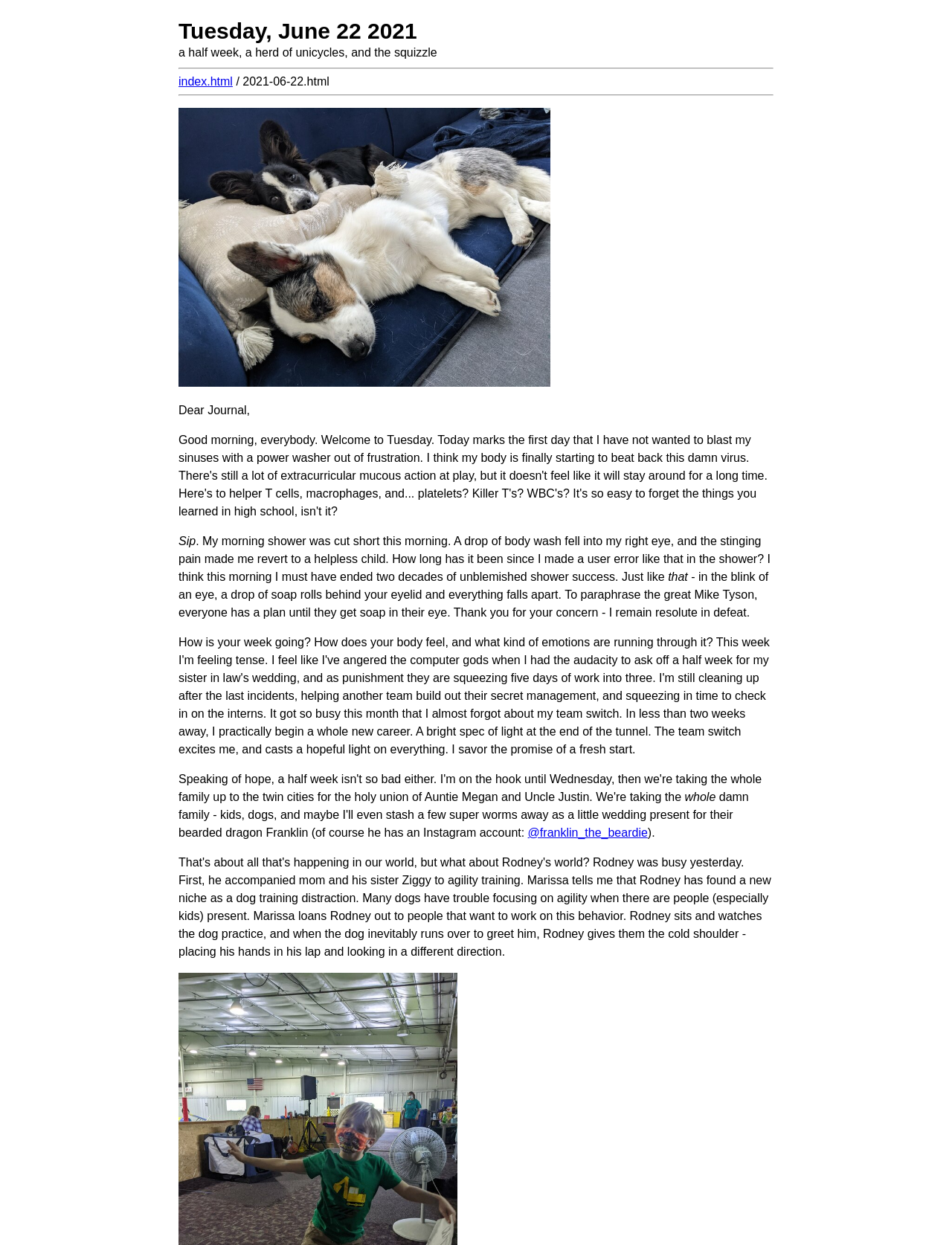What is the name of the person or entity mentioned at the end of the article?
Using the information from the image, give a concise answer in one word or a short phrase.

Franklin the beardie